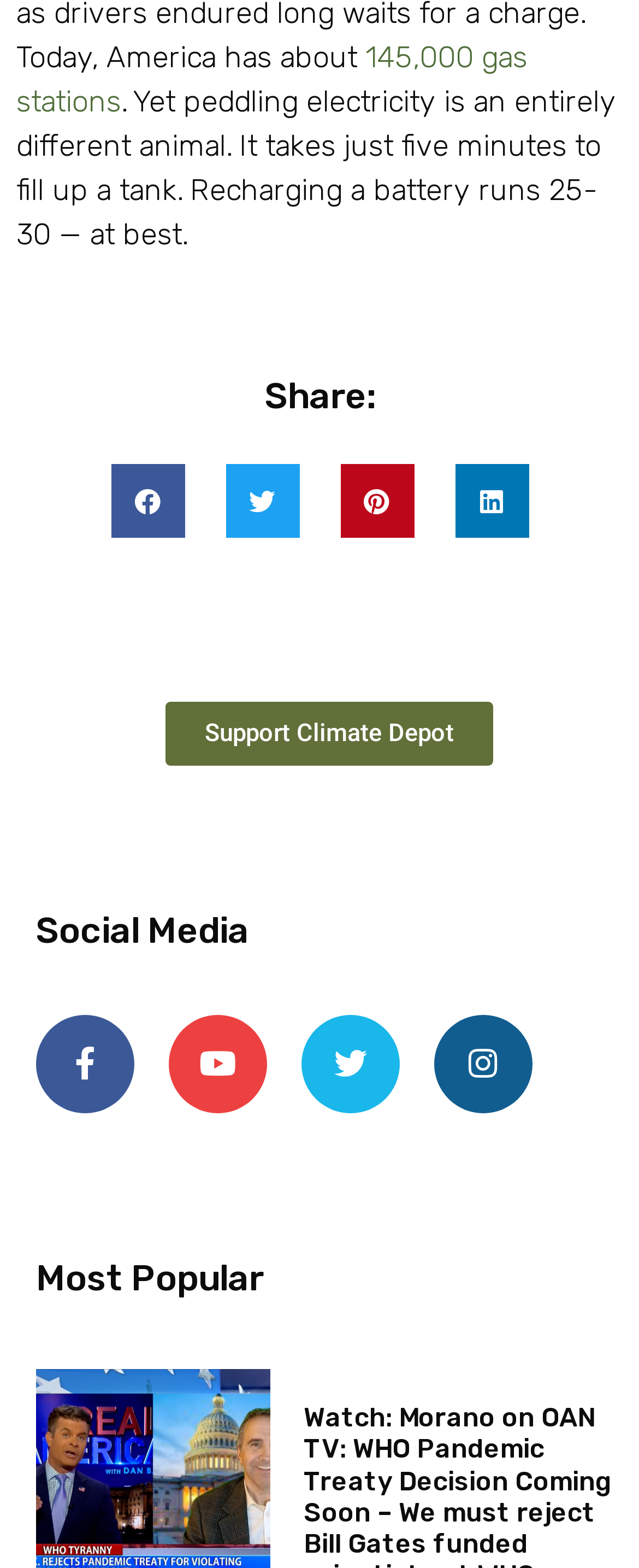Provide a thorough and detailed response to the question by examining the image: 
What is the estimated time to recharge a battery?

I read the text that says 'Recharging a battery runs 25-30 — at best.' which indicates the estimated time to recharge a battery.